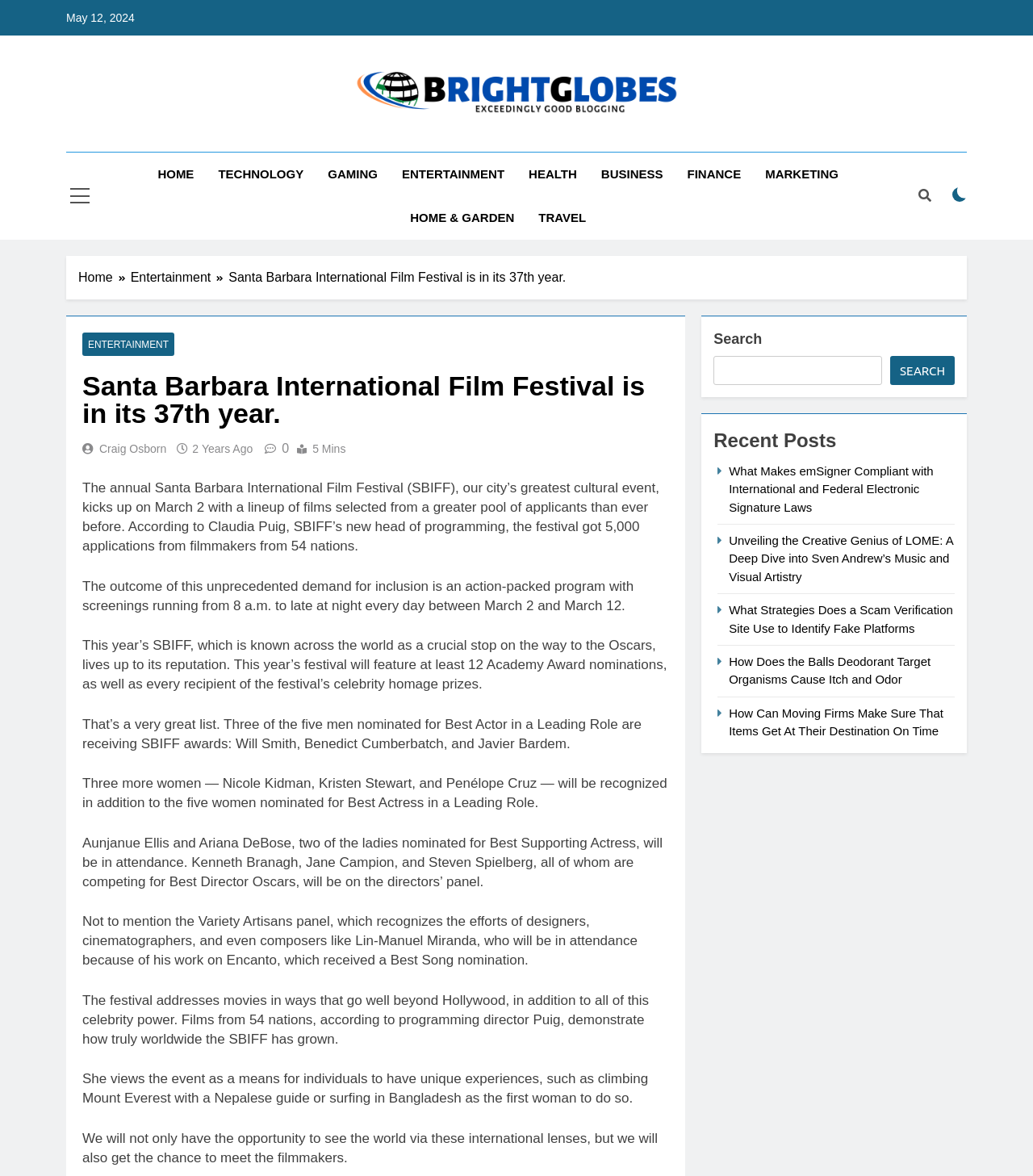Please find and generate the text of the main header of the webpage.

Santa Barbara International Film Festival is in its 37th year.